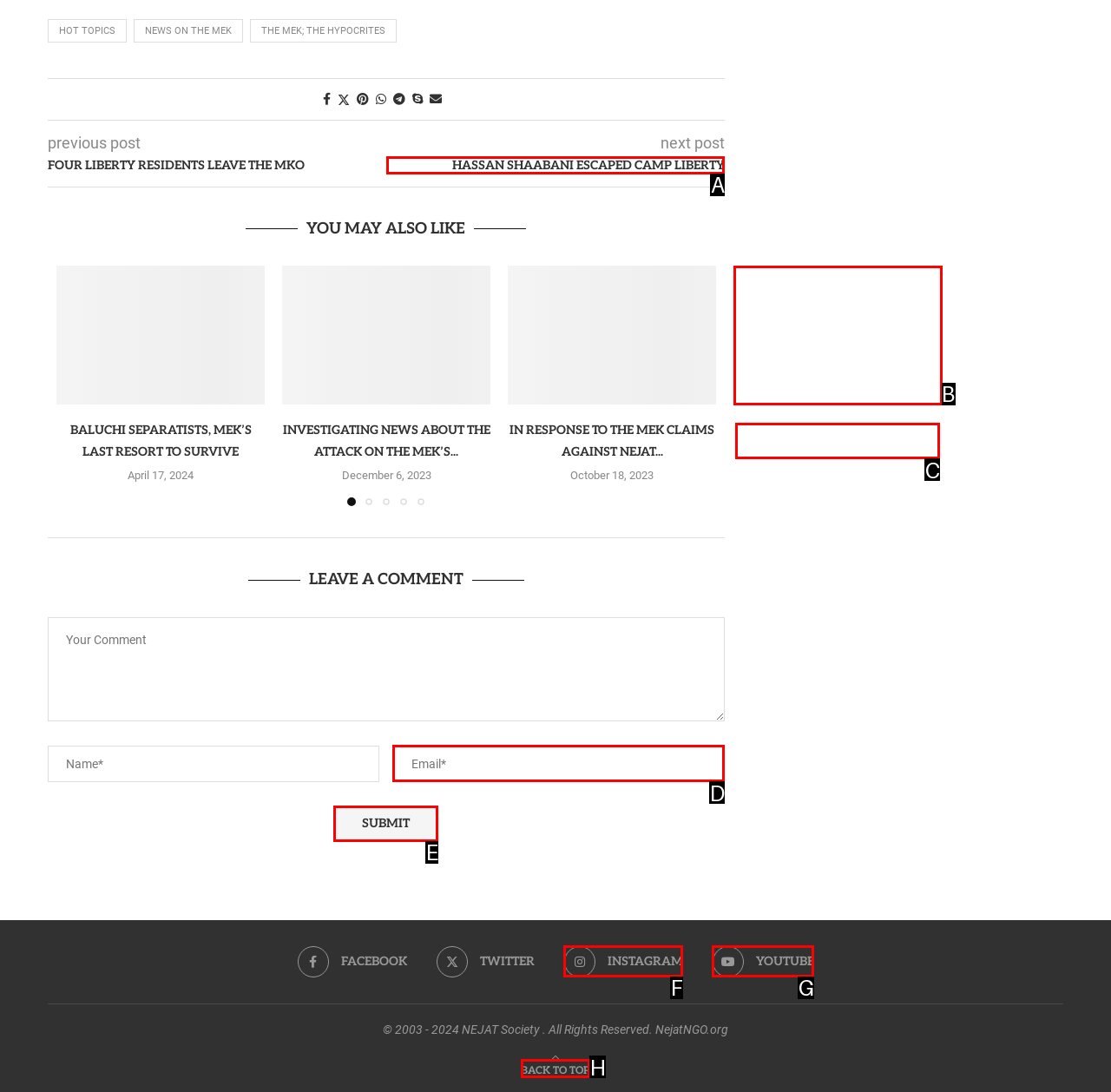Which option should be clicked to execute the following task: Go to top? Respond with the letter of the selected option.

H